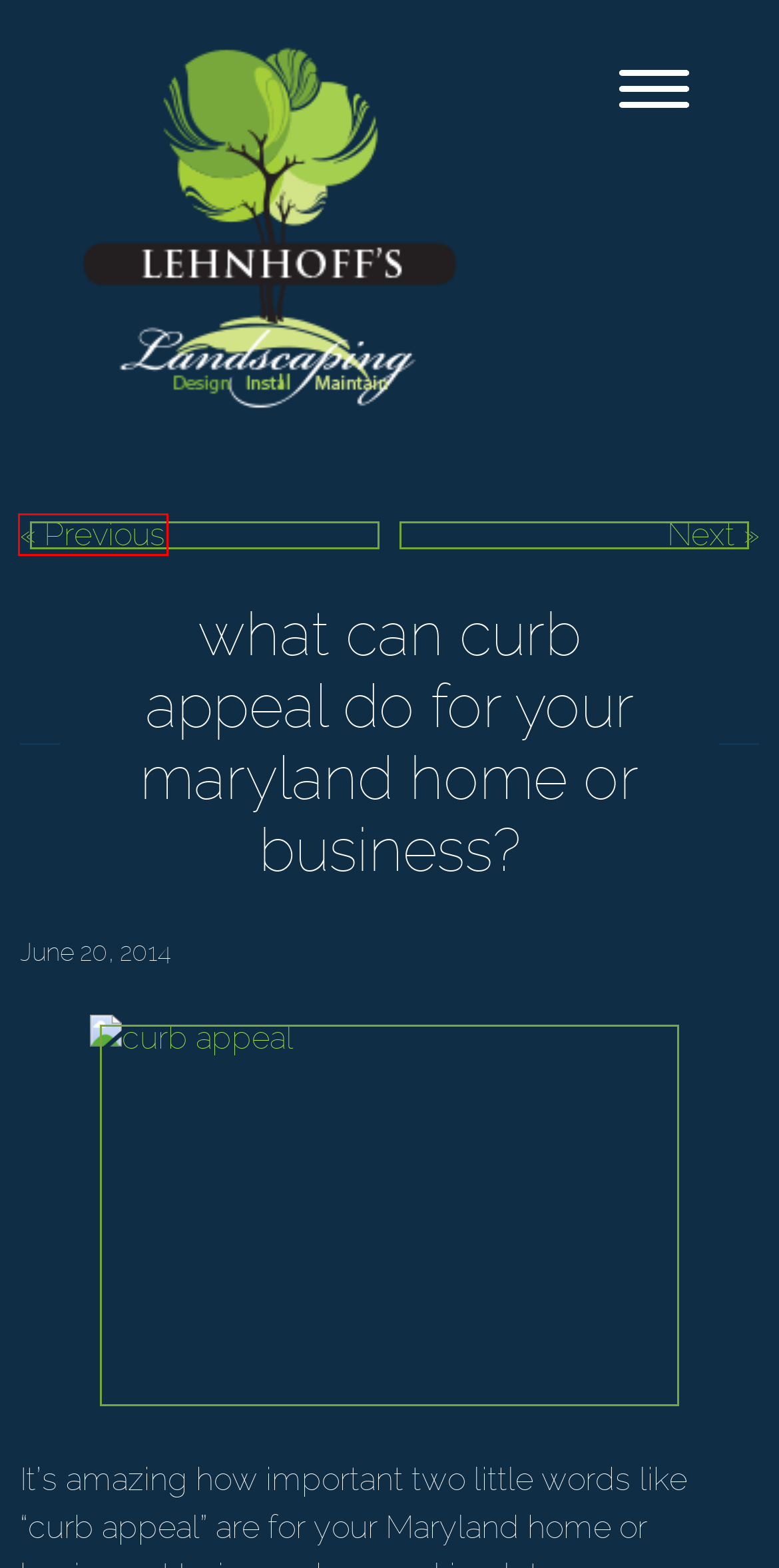View the screenshot of the webpage containing a red bounding box around a UI element. Select the most fitting webpage description for the new page shown after the element in the red bounding box is clicked. Here are the candidates:
A. Uncategorized Archives - Lehnhoff's Landscaping
B. Choosing the Right Retaining Walls - Lehnhoff's Landscaping
C. Outdoor Landscape Lighting Contractor | Baltimore, Howard County, Anne Arundel County
D. Available Services - Lehnhoff's Landscaping
E. Residential Property Management Services | Landscaping Maintenance Contractor
F. What Vegetables Can I Plant in My Baltimore Garden? - Lehnhoff's Landscaping
G. Baltimore Landscaping Contractor | Lehnhoff's Landscaping | Baltimore County, MD
H. Why Should I Have A Retaining Wall Built? - Lehnhoff's Landscaping

H